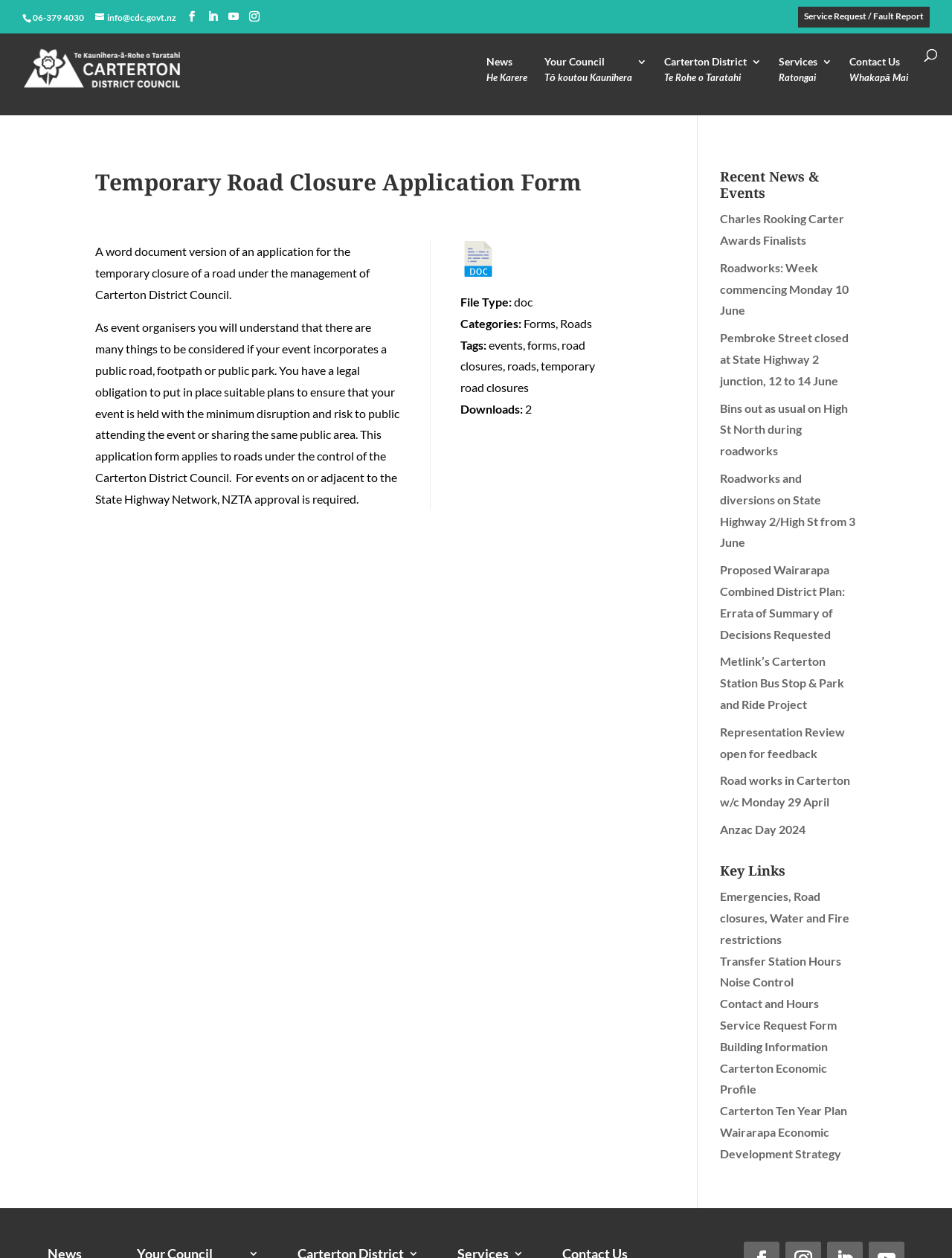What is the purpose of the application form?
Can you provide a detailed and comprehensive answer to the question?

I inferred the purpose of the application form by reading the text that describes it, which mentions 'temporary closure of a road under the management of Carterton District Council'.